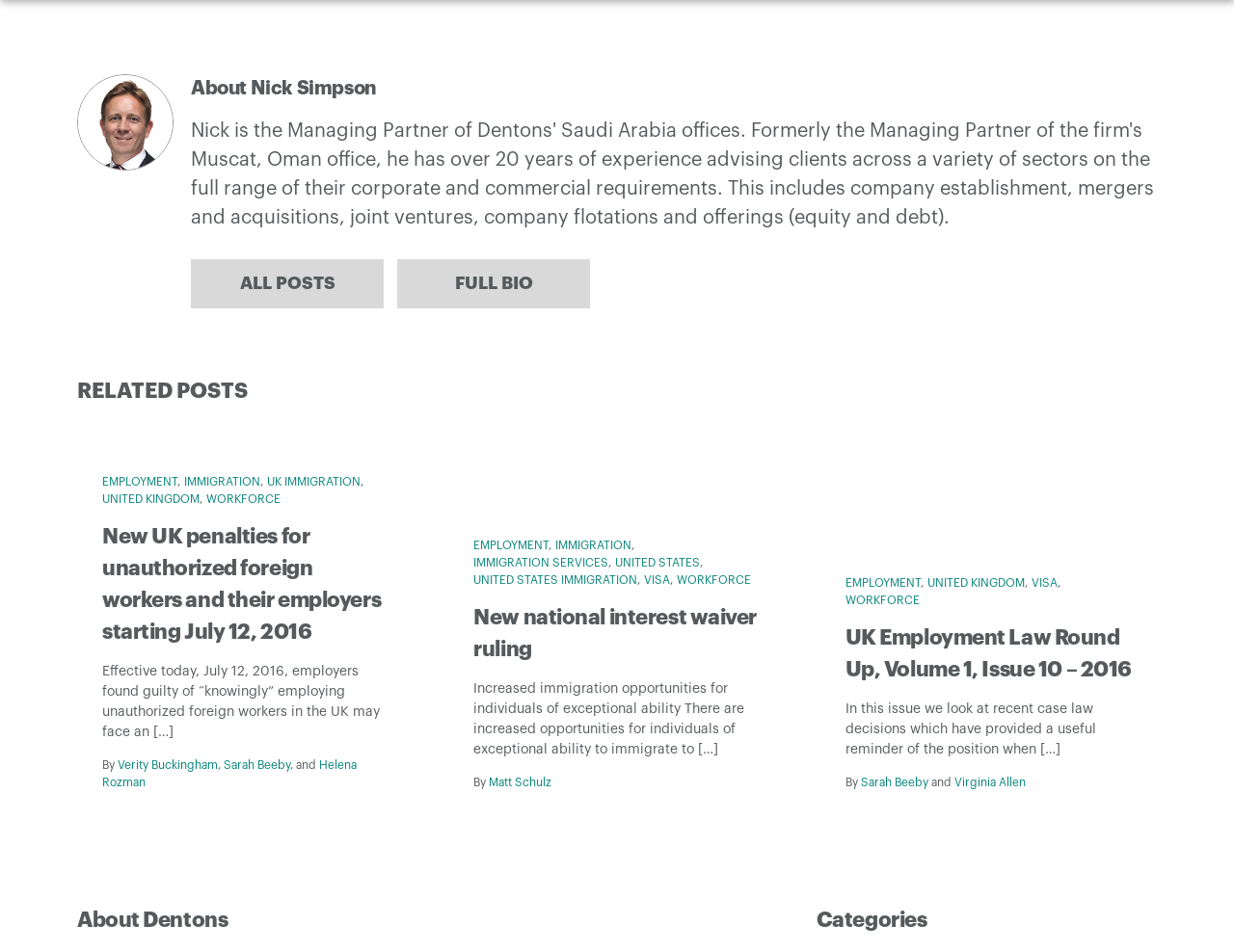Highlight the bounding box coordinates of the element you need to click to perform the following instruction: "Search for books."

None